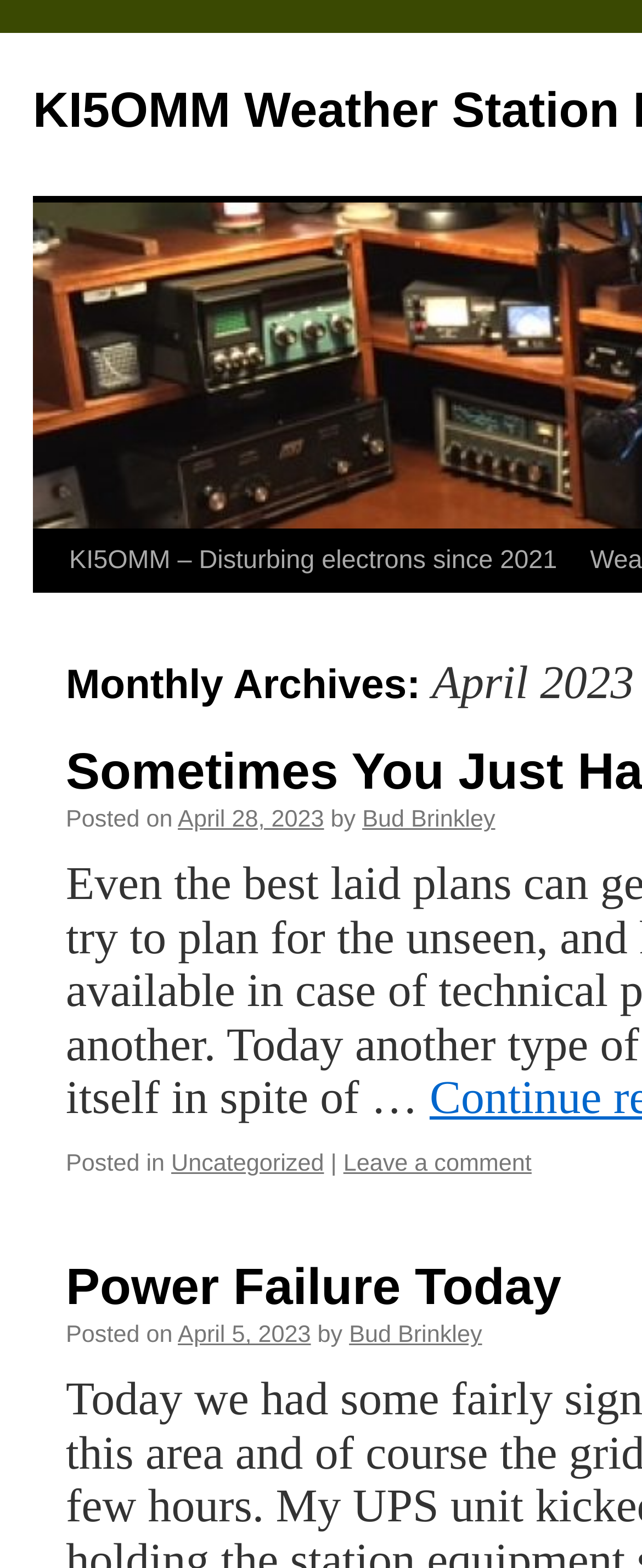How many comments can be left on the first post?
Please respond to the question with a detailed and informative answer.

I found a link labeled 'Leave a comment' below the first post, indicating that one comment can be left.